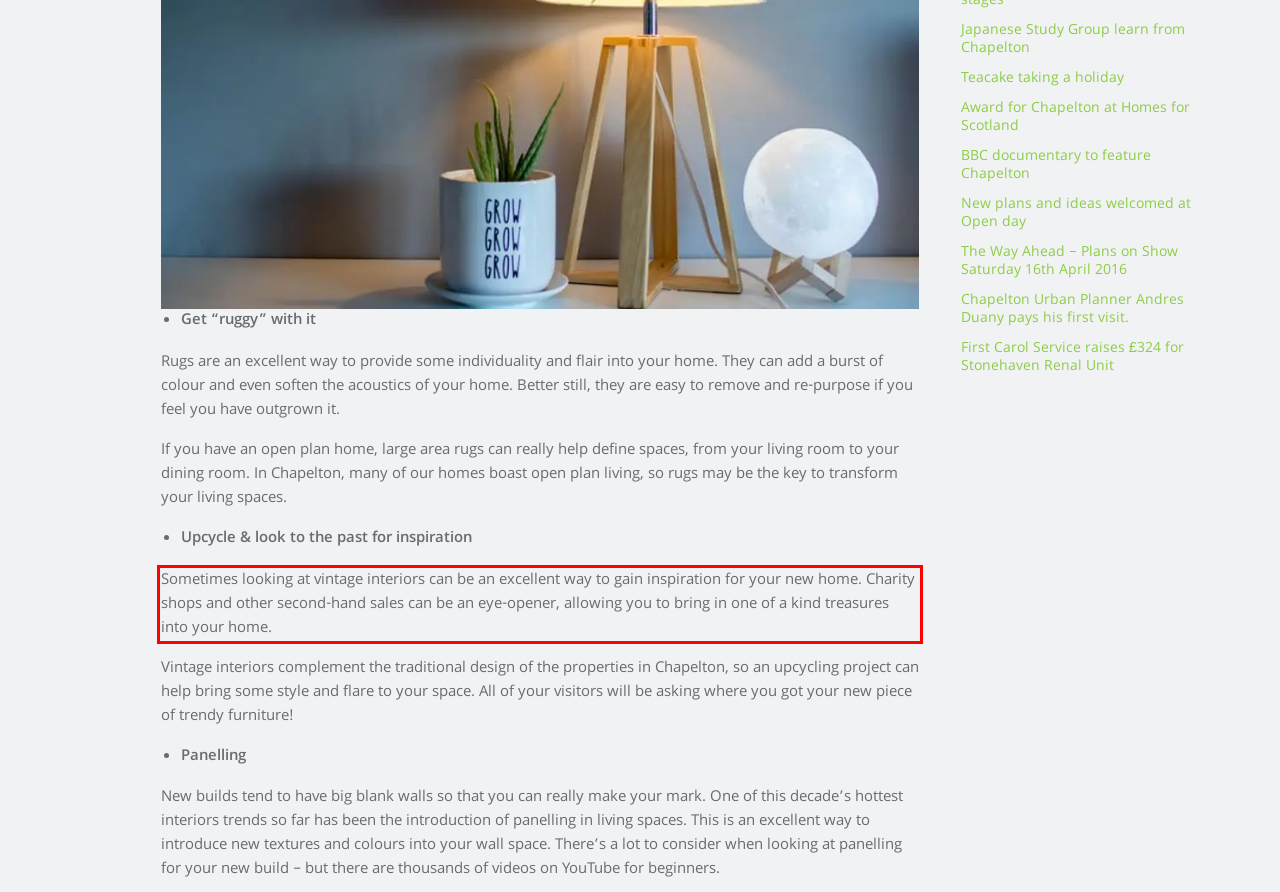You have a screenshot of a webpage with a UI element highlighted by a red bounding box. Use OCR to obtain the text within this highlighted area.

Sometimes looking at vintage interiors can be an excellent way to gain inspiration for your new home. Charity shops and other second-hand sales can be an eye-opener, allowing you to bring in one of a kind treasures into your home.